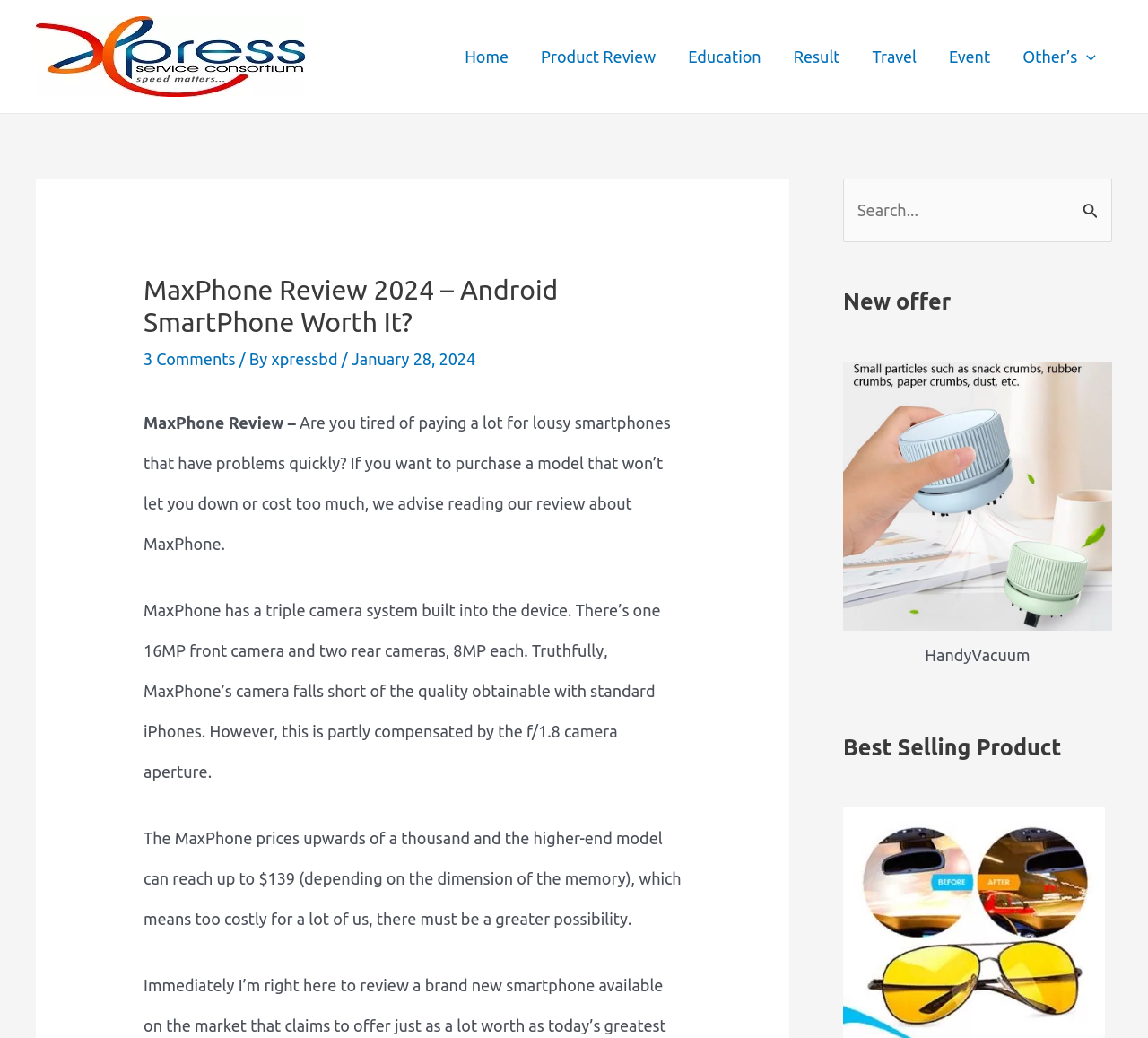Describe all the significant parts and information present on the webpage.

The webpage is a review of the MaxPhone, an Android smartphone. At the top, there is a navigation menu with links to different sections of the website, including "Home", "Product Review", "Education", "Result", "Travel", and "Event". Below the navigation menu, there is a header section with the title "MaxPhone Review 2024 – Android SmartPhone Worth It?" and a link to "3 Comments". 

The main content of the webpage is a review of the MaxPhone, which includes several paragraphs of text discussing the phone's features, such as its triple camera system, and its pricing. The review is divided into sections, with headings and subheadings that break up the text. 

On the right side of the webpage, there are several complementary sections, including a search bar, a section with a heading "New offer", and a section with a figure and a link to "HandyVacuum". There is also a section with a heading "Best Selling Product". 

At the top left of the webpage, there is a link to "xpressbd" with an associated image. There is also a menu toggle button that expands to show more options.